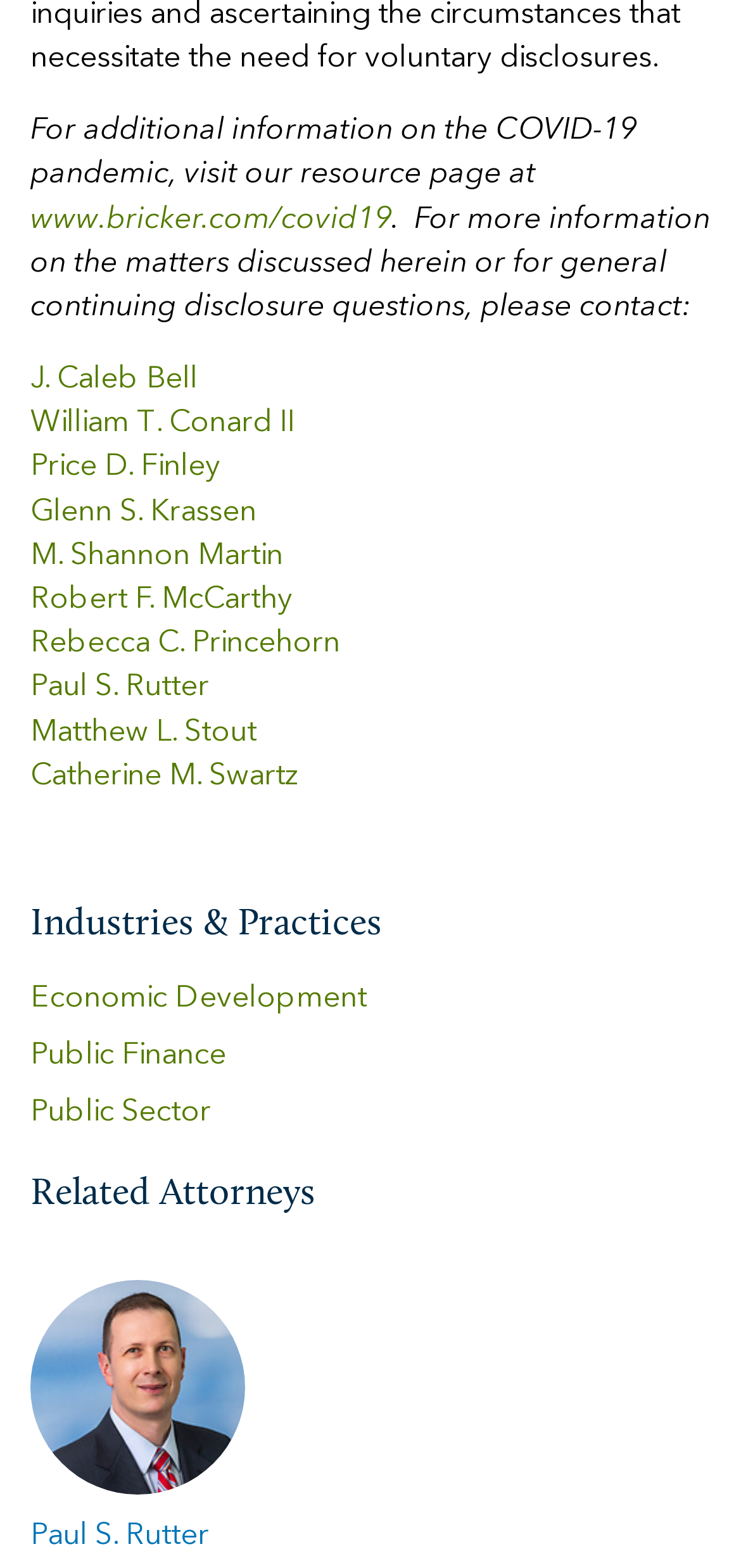Please find the bounding box coordinates of the element that must be clicked to perform the given instruction: "Read the Shopify blog". The coordinates should be four float numbers from 0 to 1, i.e., [left, top, right, bottom].

None